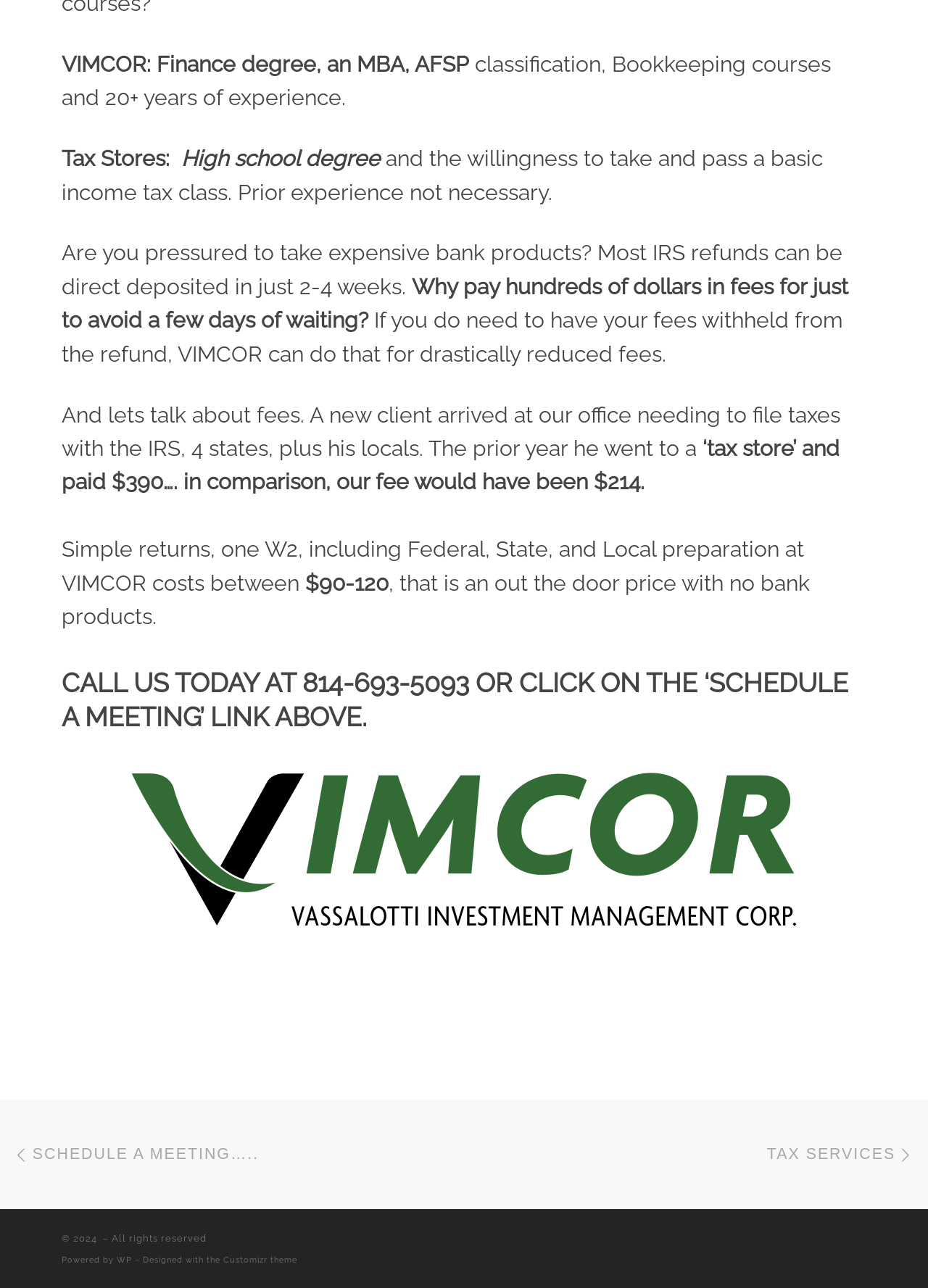For the element described, predict the bounding box coordinates as (top-left x, top-left y, bottom-right x, bottom-right y). All values should be between 0 and 1. Element description: Customizr theme

[0.241, 0.974, 0.32, 0.982]